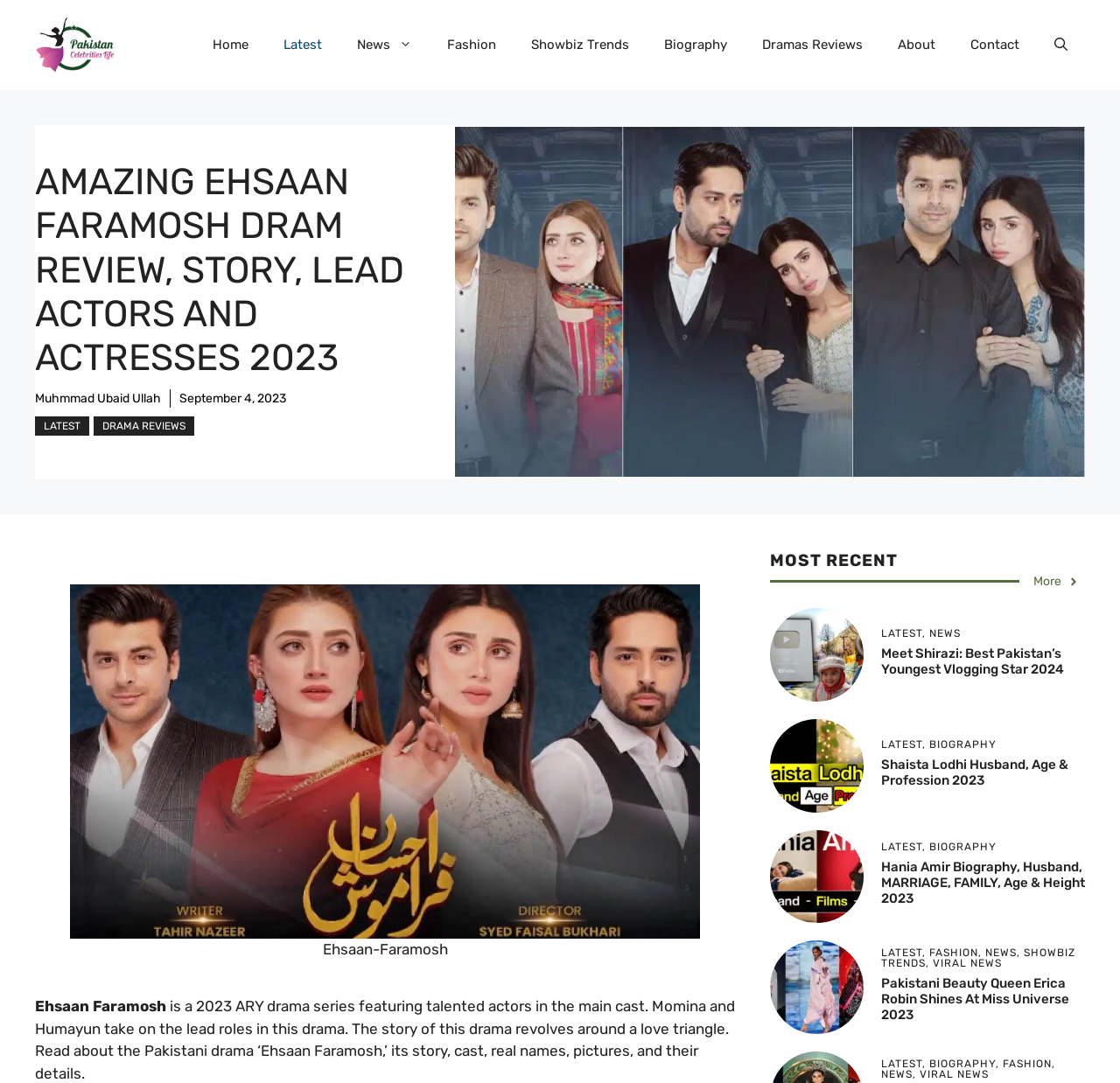Identify the bounding box coordinates for the UI element described as: "Terms of Use".

None